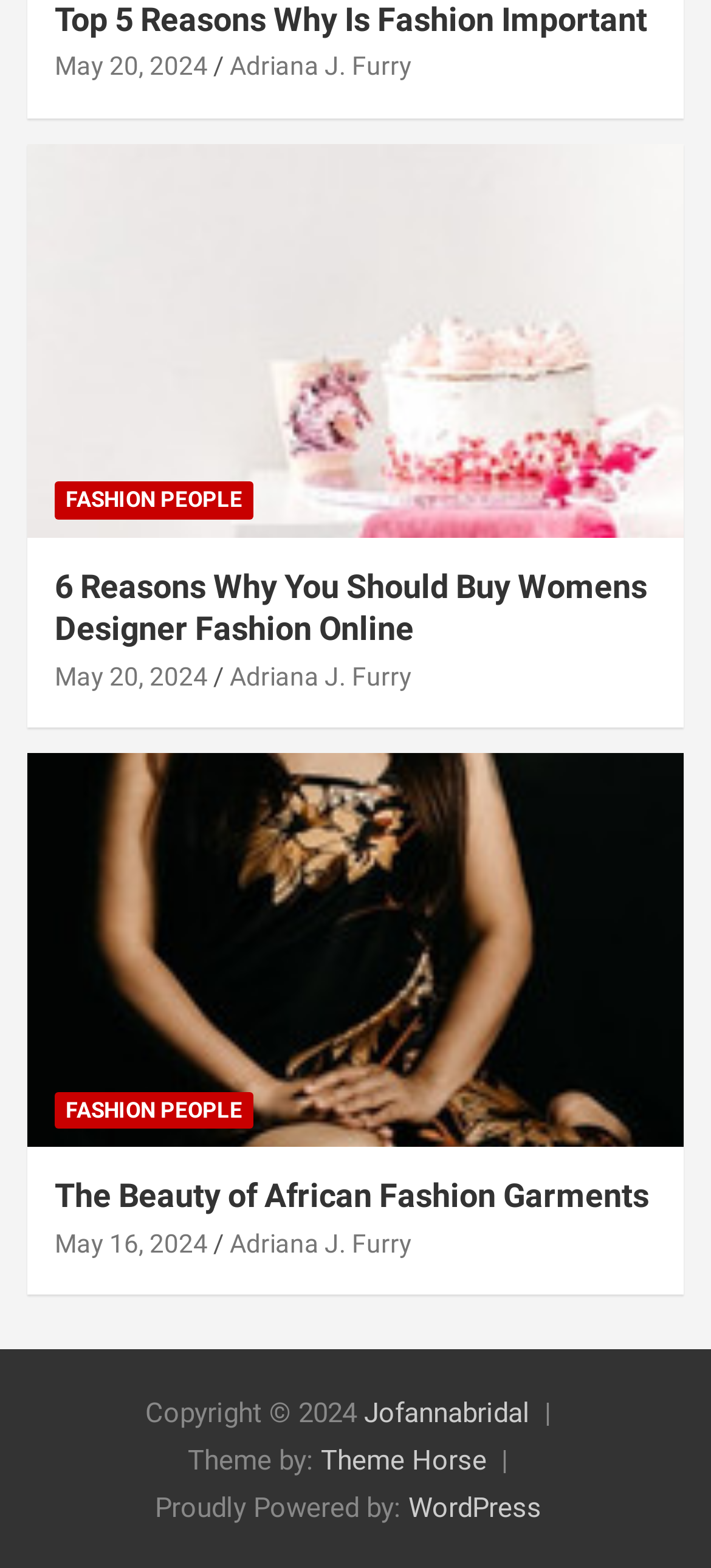Given the description Jofannabridal, predict the bounding box coordinates of the UI element. Ensure the coordinates are in the format (top-left x, top-left y, bottom-right x, bottom-right y) and all values are between 0 and 1.

[0.512, 0.891, 0.745, 0.912]